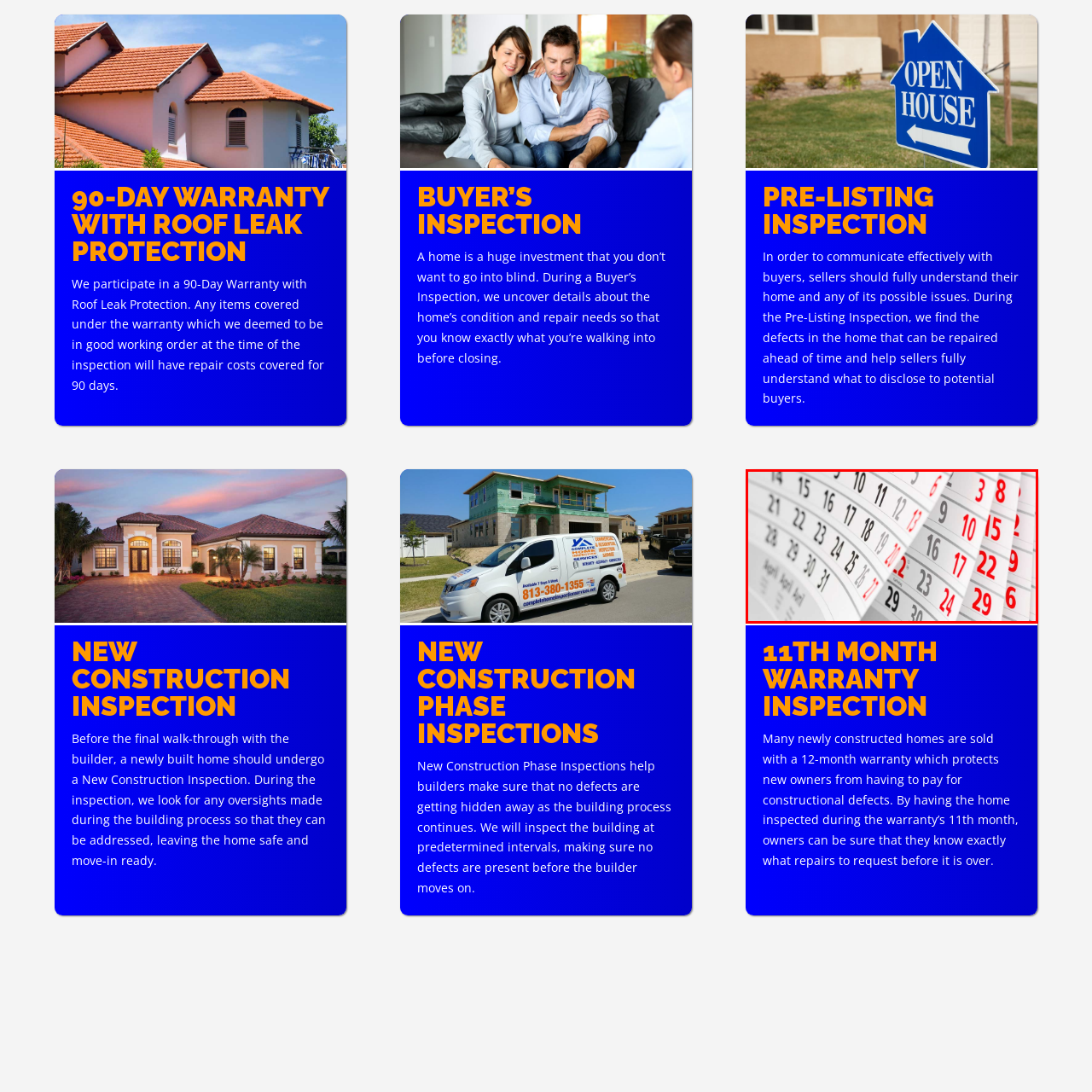What is the significance of the bold red dates on the calendar?
Inspect the image within the red bounding box and answer concisely using one word or a short phrase.

Important deadlines